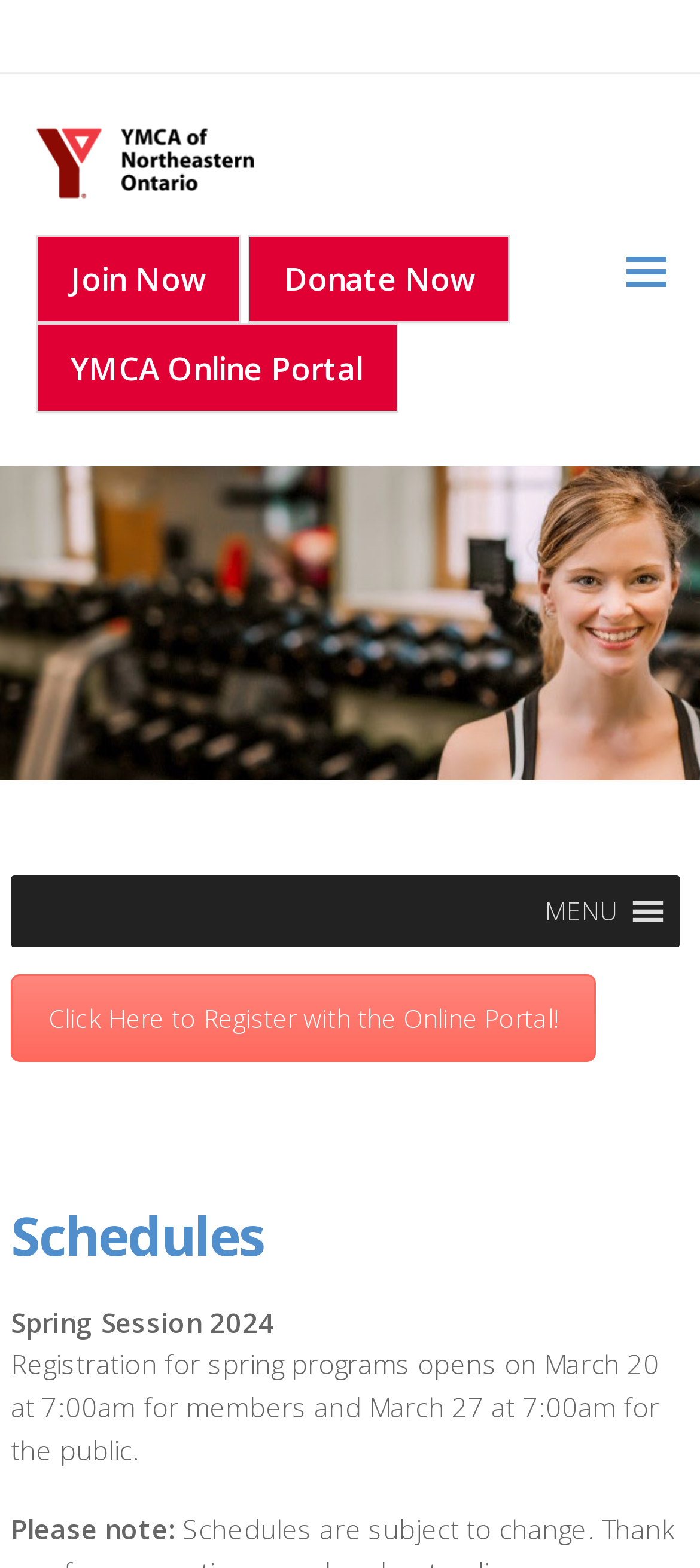Identify the coordinates of the bounding box for the element described below: "MENUMENU". Return the coordinates as four float numbers between 0 and 1: [left, top, right, bottom].

[0.779, 0.558, 0.956, 0.604]